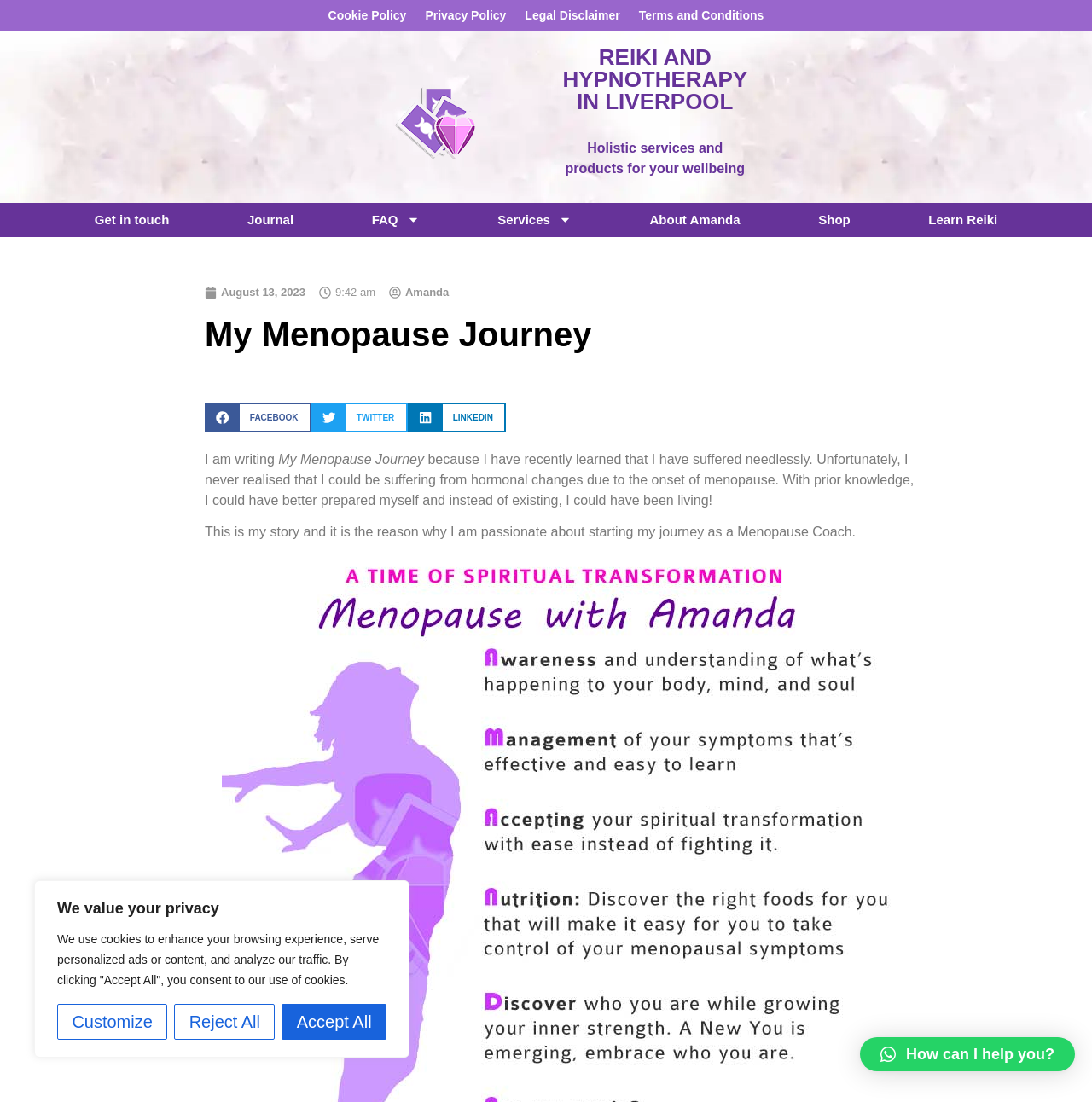Please find and generate the text of the main heading on the webpage.

My Menopause Journey